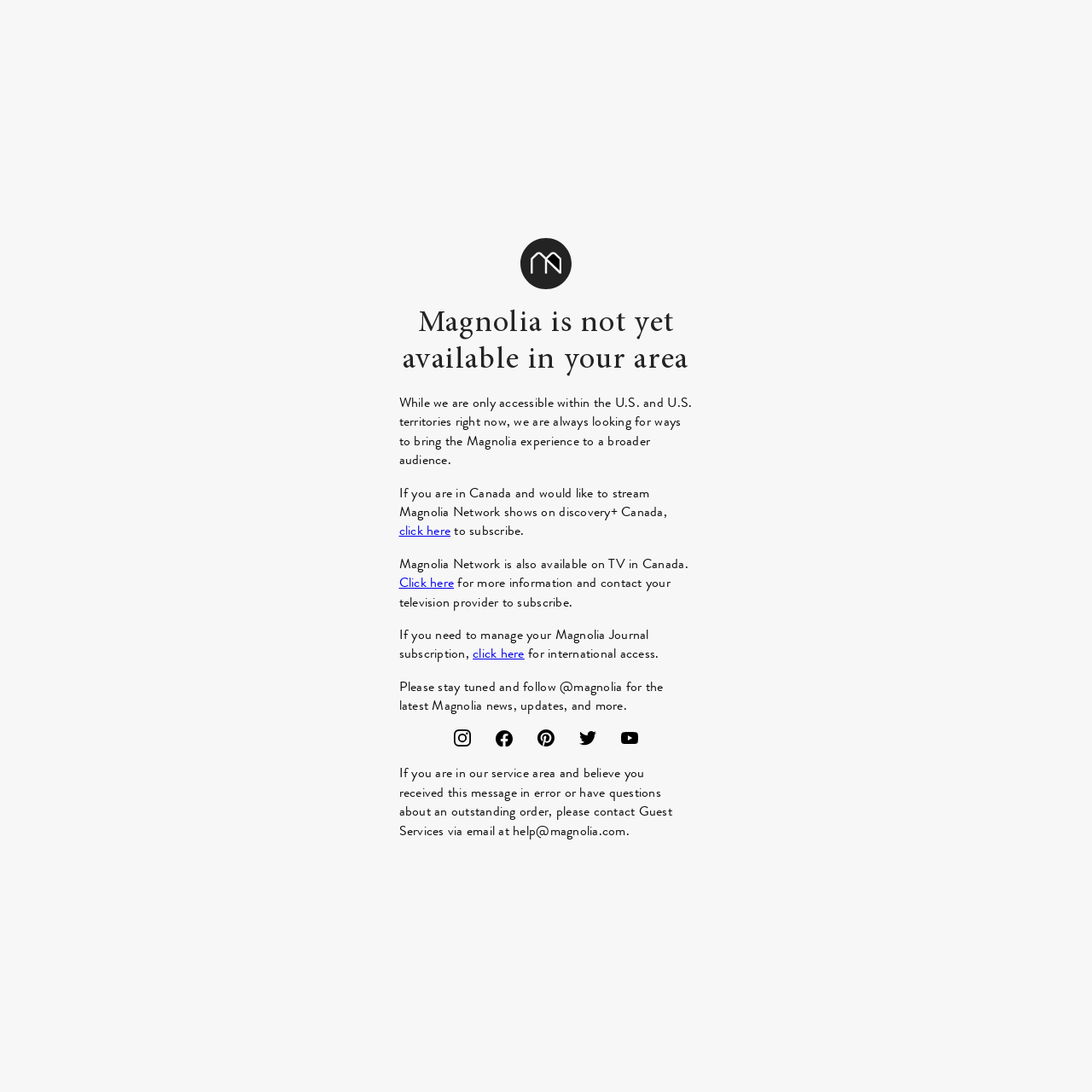Please determine the bounding box of the UI element that matches this description: Facebook. The coordinates should be given as (top-left x, top-left y, bottom-right x, bottom-right y), with all values between 0 and 1.

[0.449, 0.668, 0.474, 0.687]